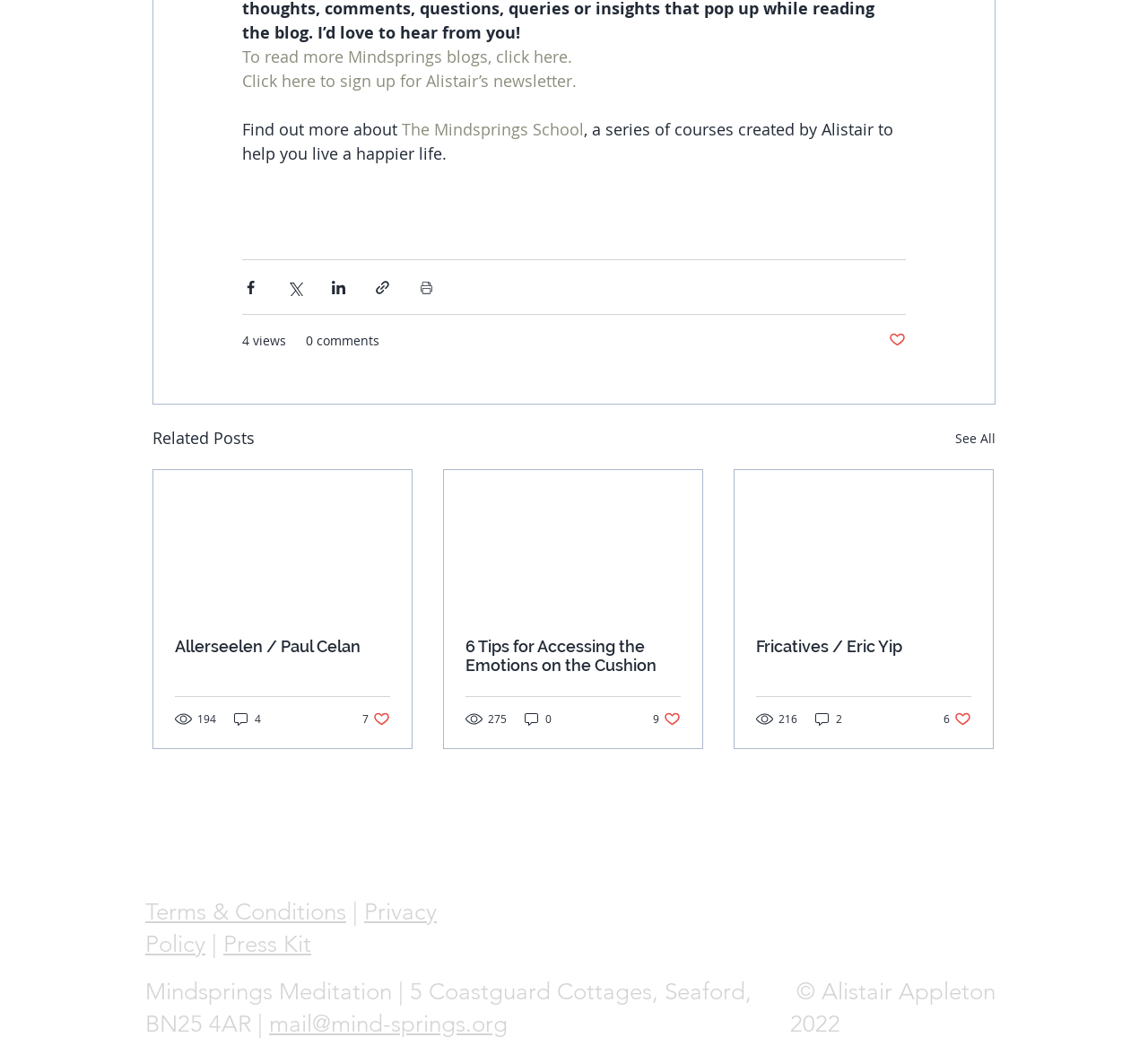Determine the bounding box coordinates for the area that needs to be clicked to fulfill this task: "Check the number of views of the first article". The coordinates must be given as four float numbers between 0 and 1, i.e., [left, top, right, bottom].

[0.152, 0.679, 0.19, 0.695]